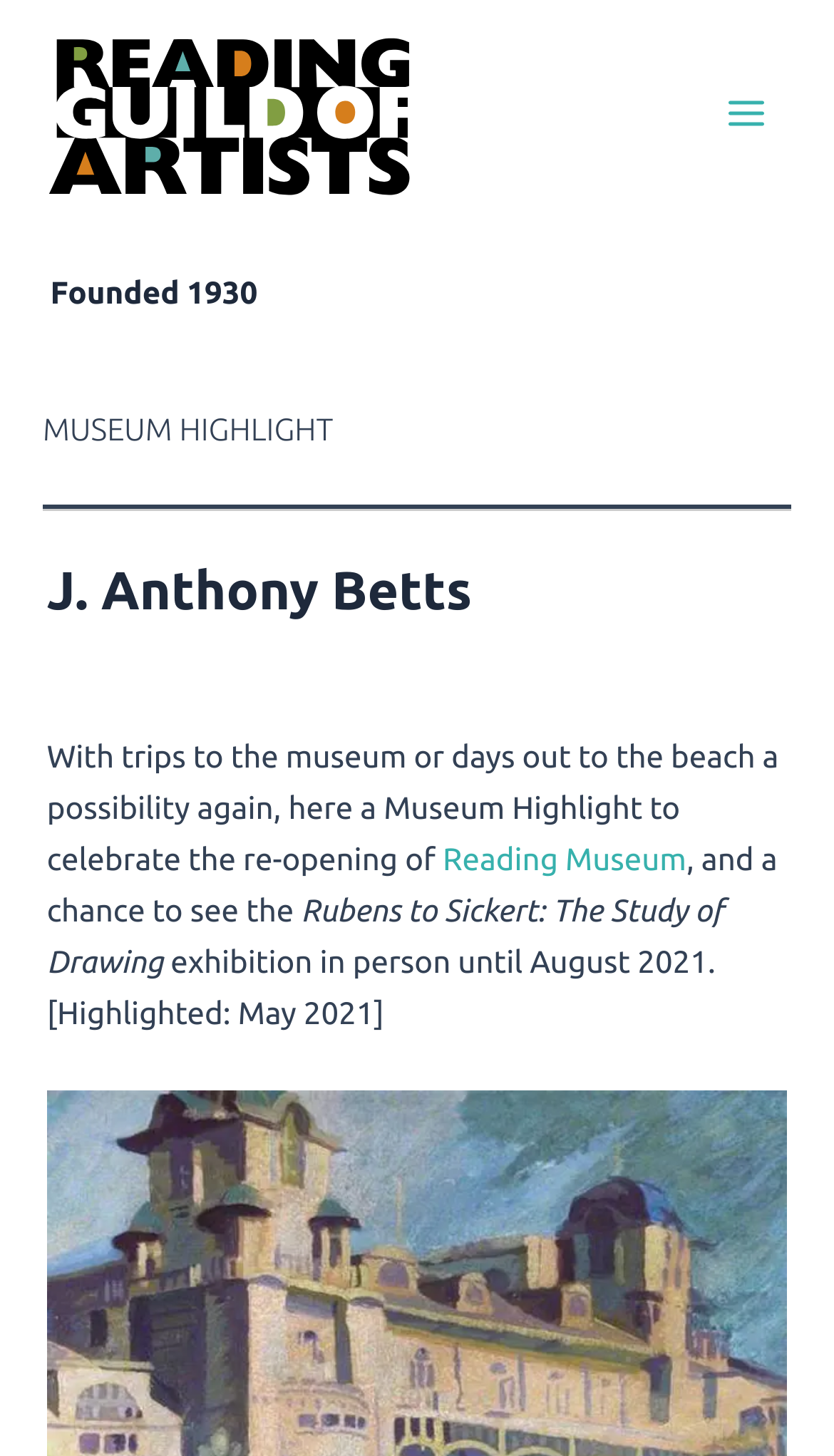Give a concise answer using one word or a phrase to the following question:
What is the deadline to see the exhibition mentioned on this webpage?

August 2021